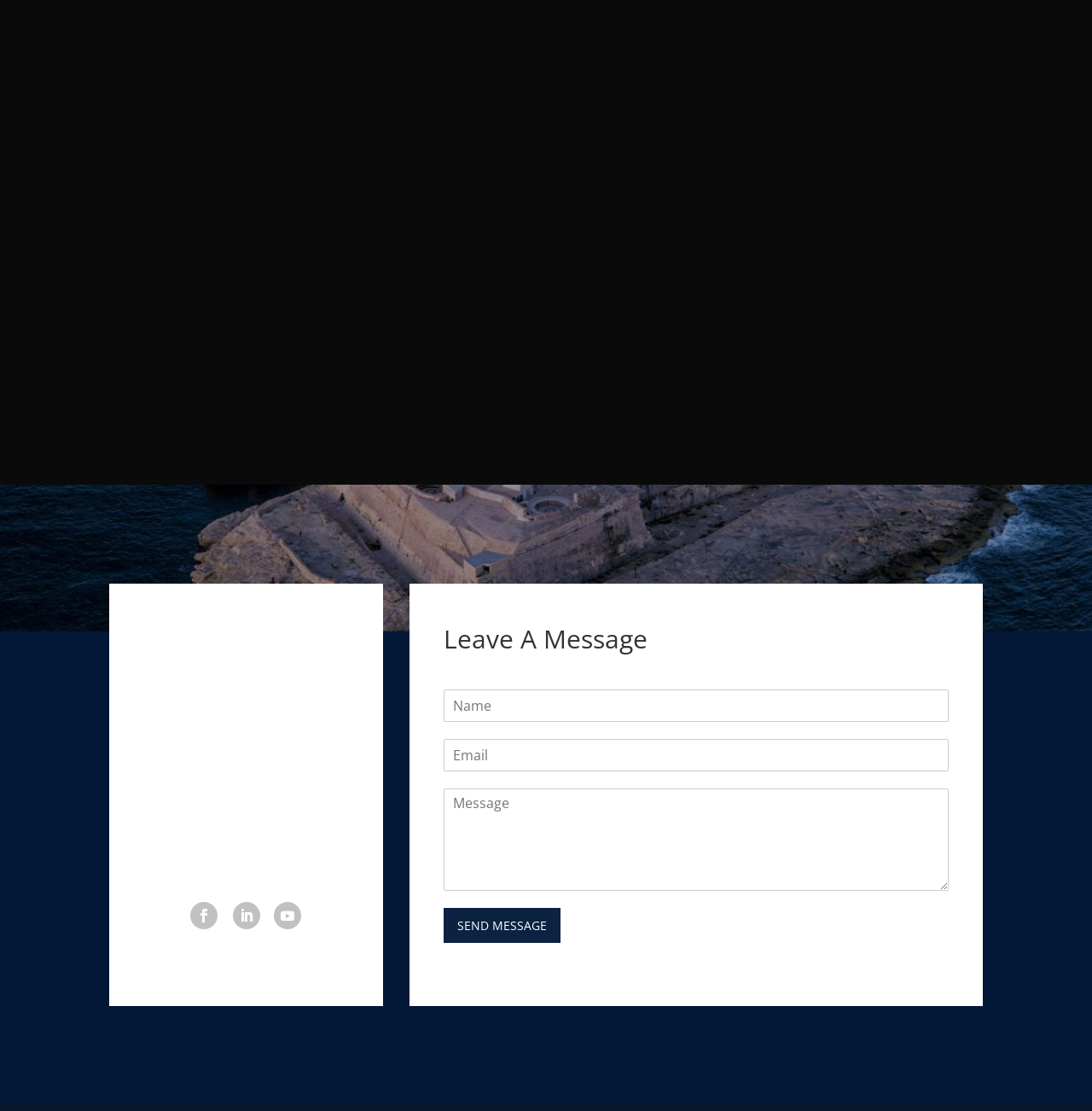Please provide a brief answer to the question using only one word or phrase: 
How many social media links are there?

3